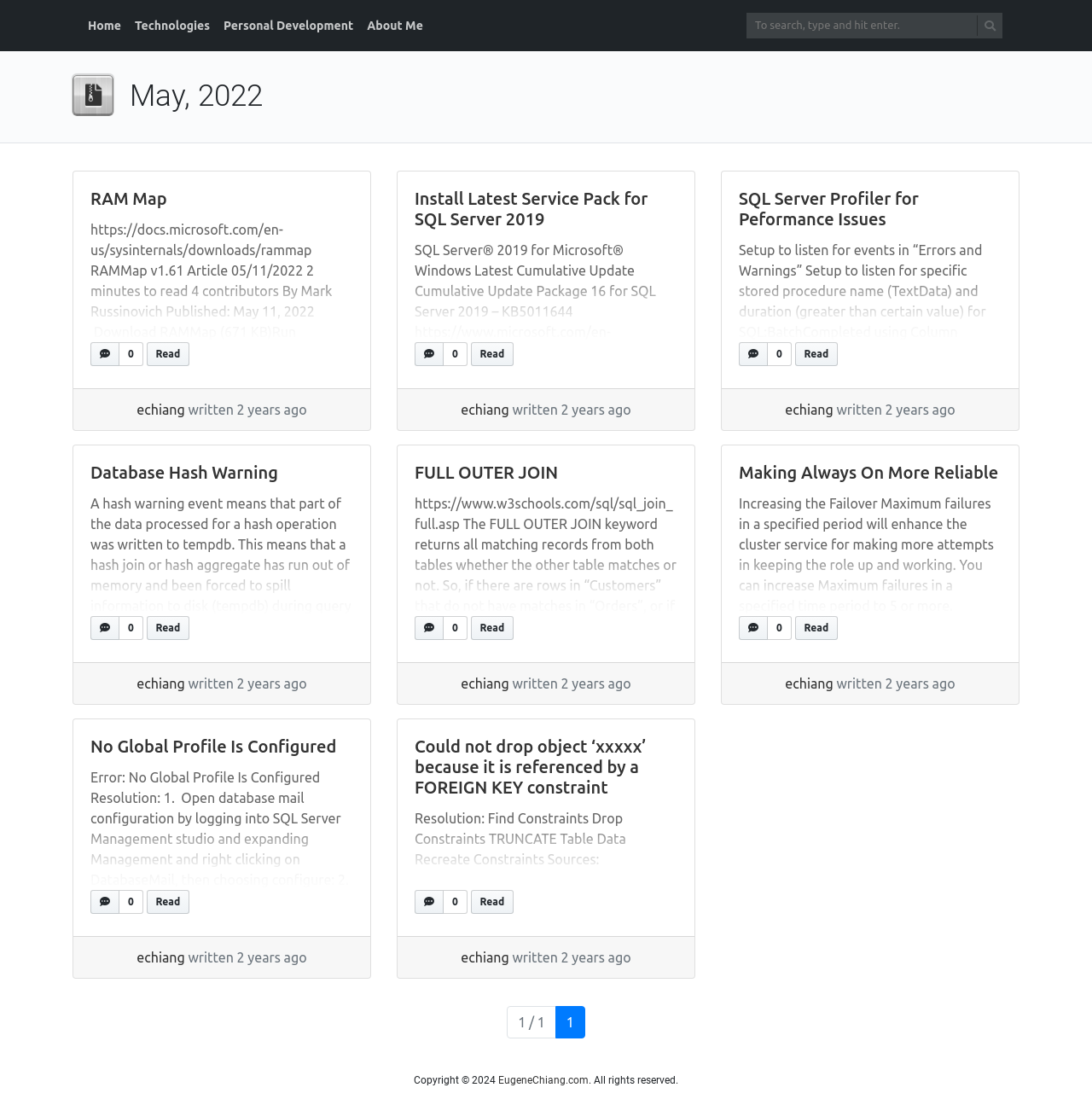Craft a detailed narrative of the webpage's structure and content.

This webpage is a blog or article listing page, with a title "May 2022 – EugeneChiang.com" at the top. There are five main sections, each containing multiple articles. 

At the top of the page, there is a navigation menu with links to "Home", "Technologies", "Personal Development", and "About Me". On the right side of the navigation menu, there is a search bar with a placeholder text "To search, type and hit enter." 

Below the navigation menu, there is a heading that displays the current month and year, "May, 2022". 

The main content of the page is divided into five sections, each containing multiple articles. Each article has a heading, a brief summary, and links to read more. The articles are arranged in a grid layout, with three articles in each section. 

The articles appear to be related to SQL Server and database management, with topics such as RAM Map, installing service packs, SQL Server Profiler, and database hash warnings. Each article has a heading, a brief summary, and links to read more. Some articles also have links to external resources, such as Microsoft documentation. 

At the bottom of each article, there are links to read more, as well as information about the author, "echiang", and the date the article was written, which is "2 years ago" for all articles.